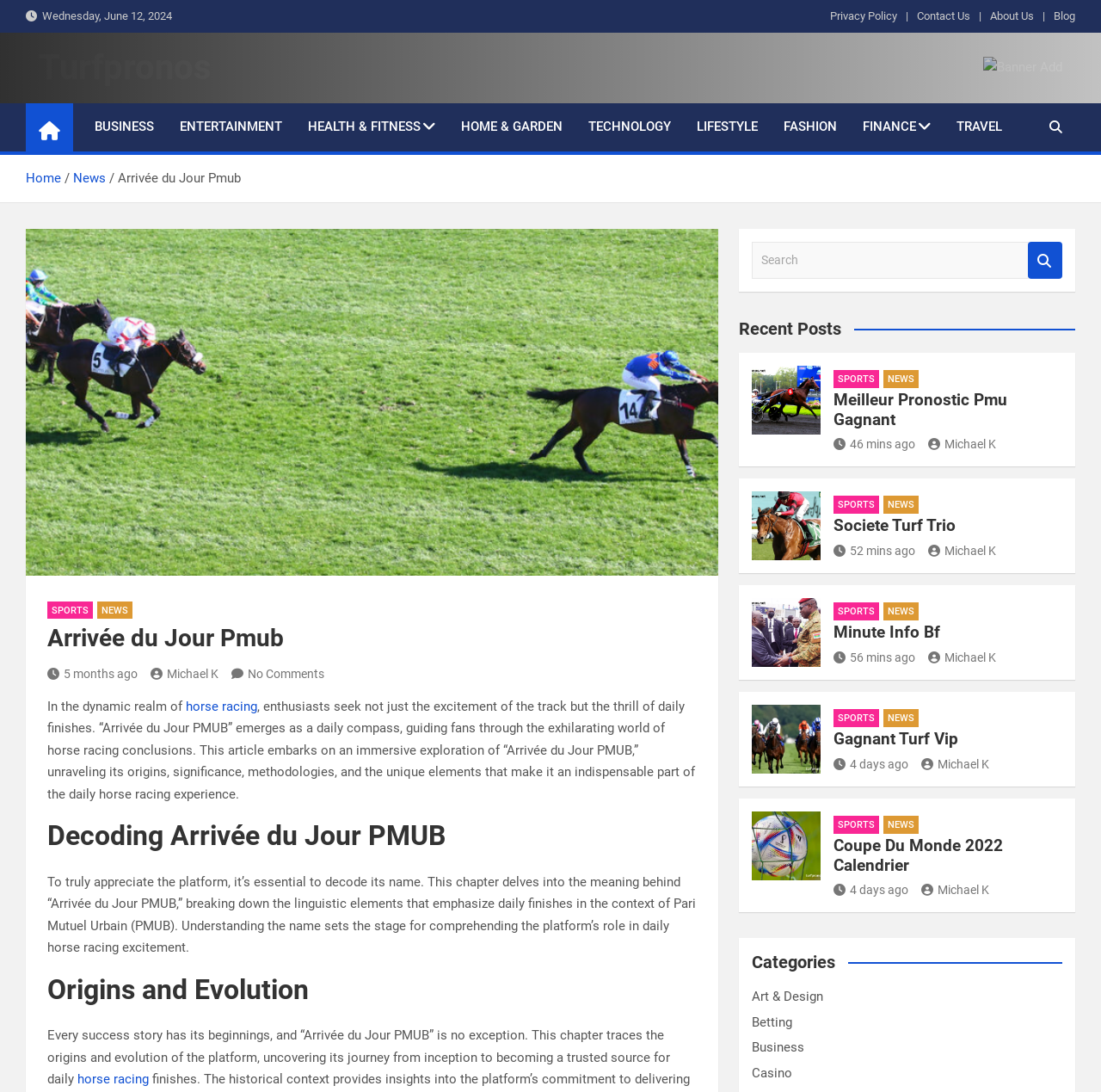Please locate the bounding box coordinates of the element that should be clicked to complete the given instruction: "Read the 'Decoding Arrivée du Jour PMUB' article".

[0.043, 0.75, 0.633, 0.782]